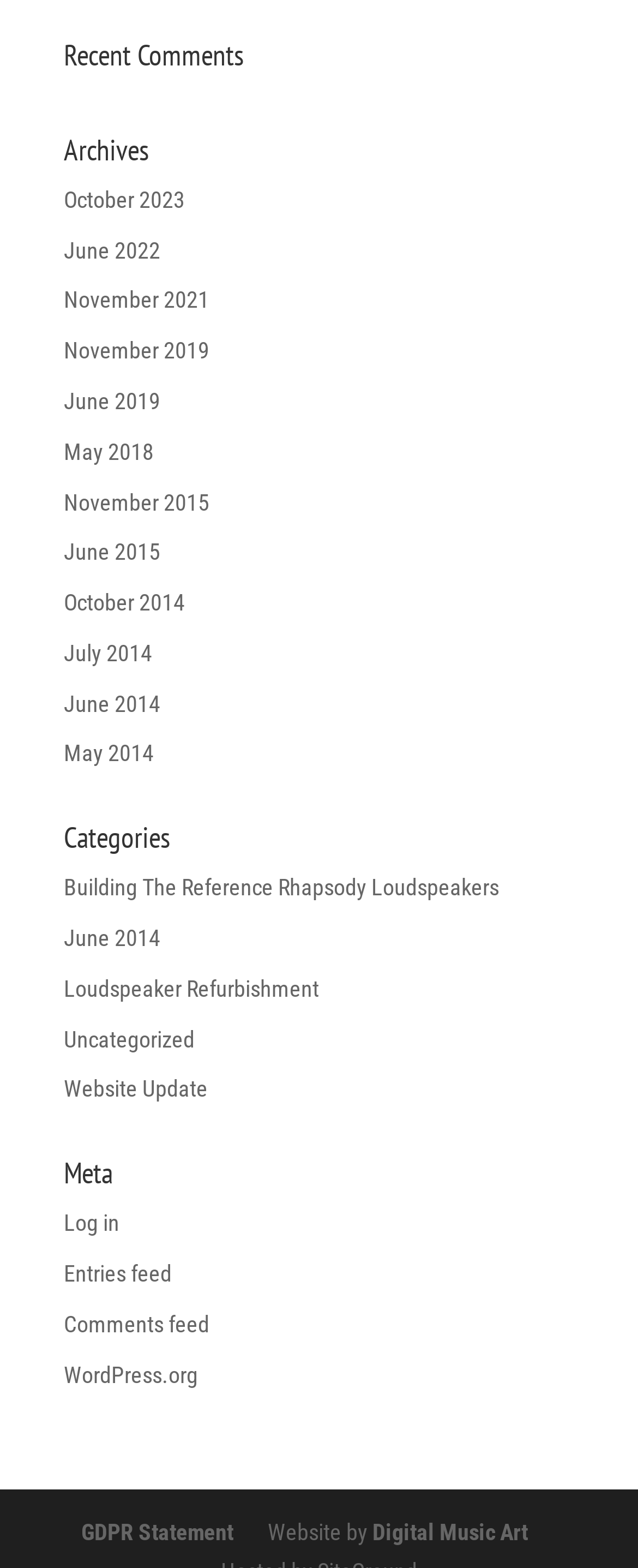Please identify the bounding box coordinates of the element's region that should be clicked to execute the following instruction: "View recent comments". The bounding box coordinates must be four float numbers between 0 and 1, i.e., [left, top, right, bottom].

[0.1, 0.026, 0.9, 0.055]